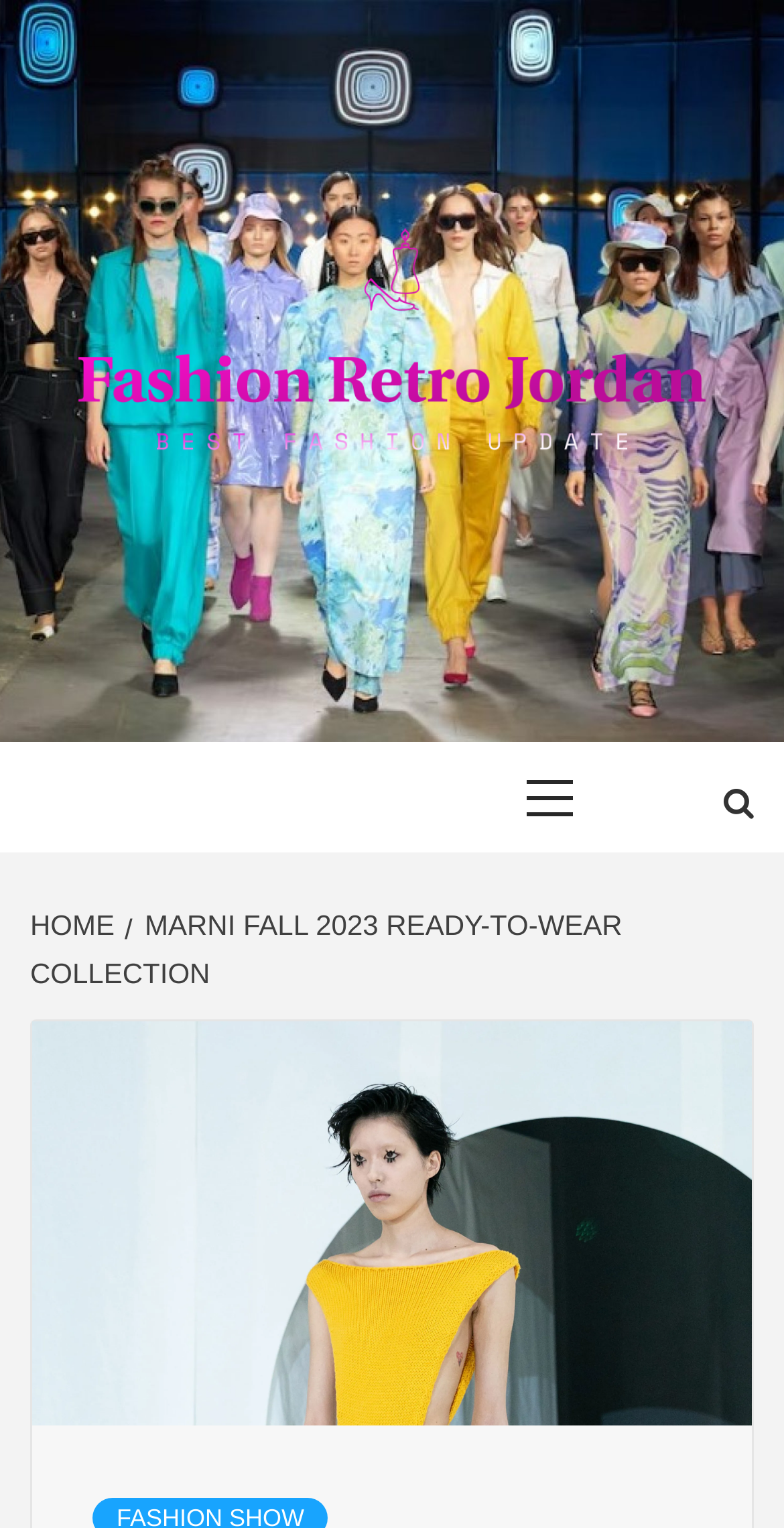What is the current page in the breadcrumb navigation?
Please look at the screenshot and answer using one word or phrase.

Marni Fall 2023 Ready-to-Wear Collection